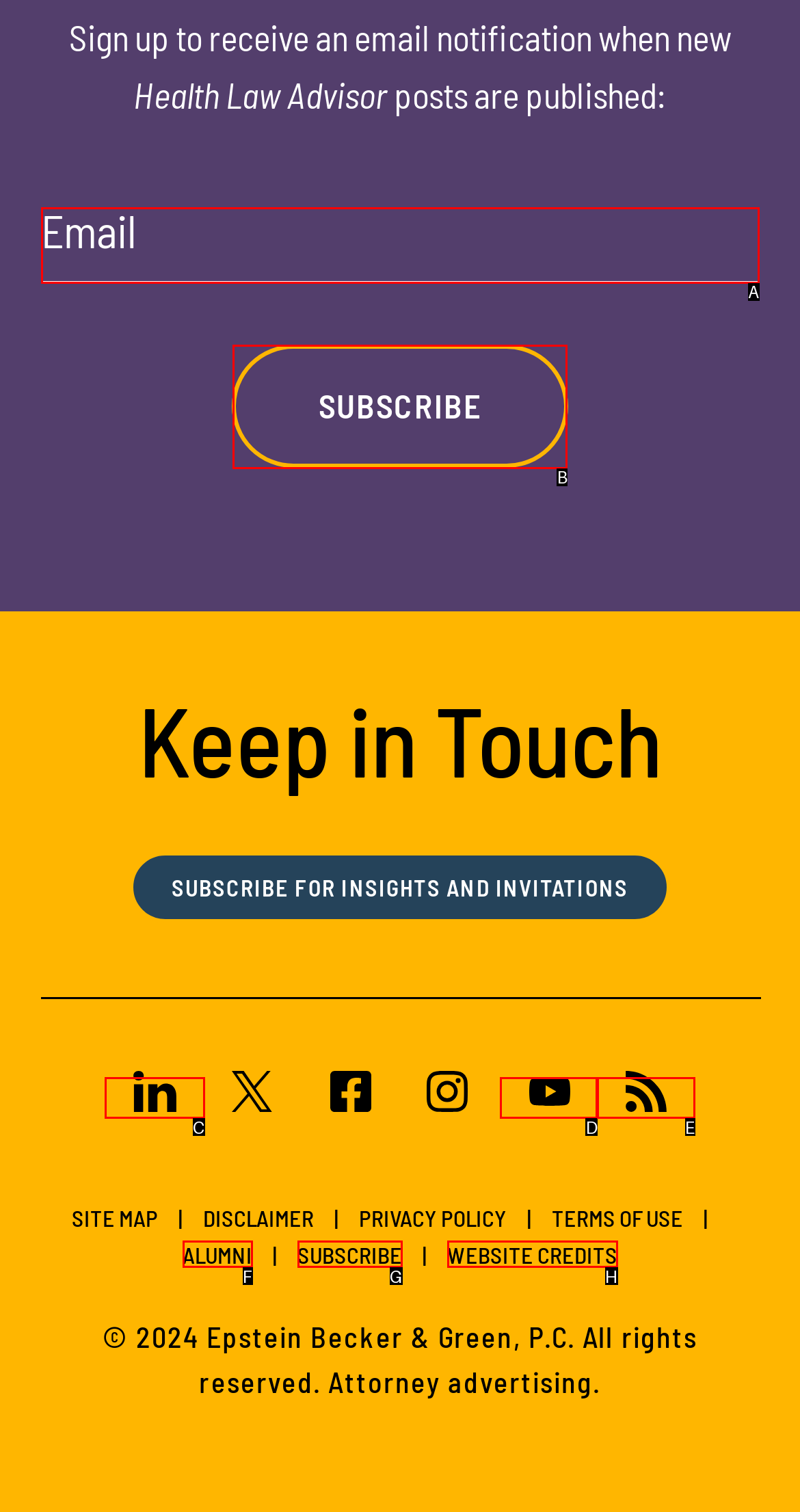Tell me which one HTML element I should click to complete this task: Click SUBSCRIBE button Answer with the option's letter from the given choices directly.

B